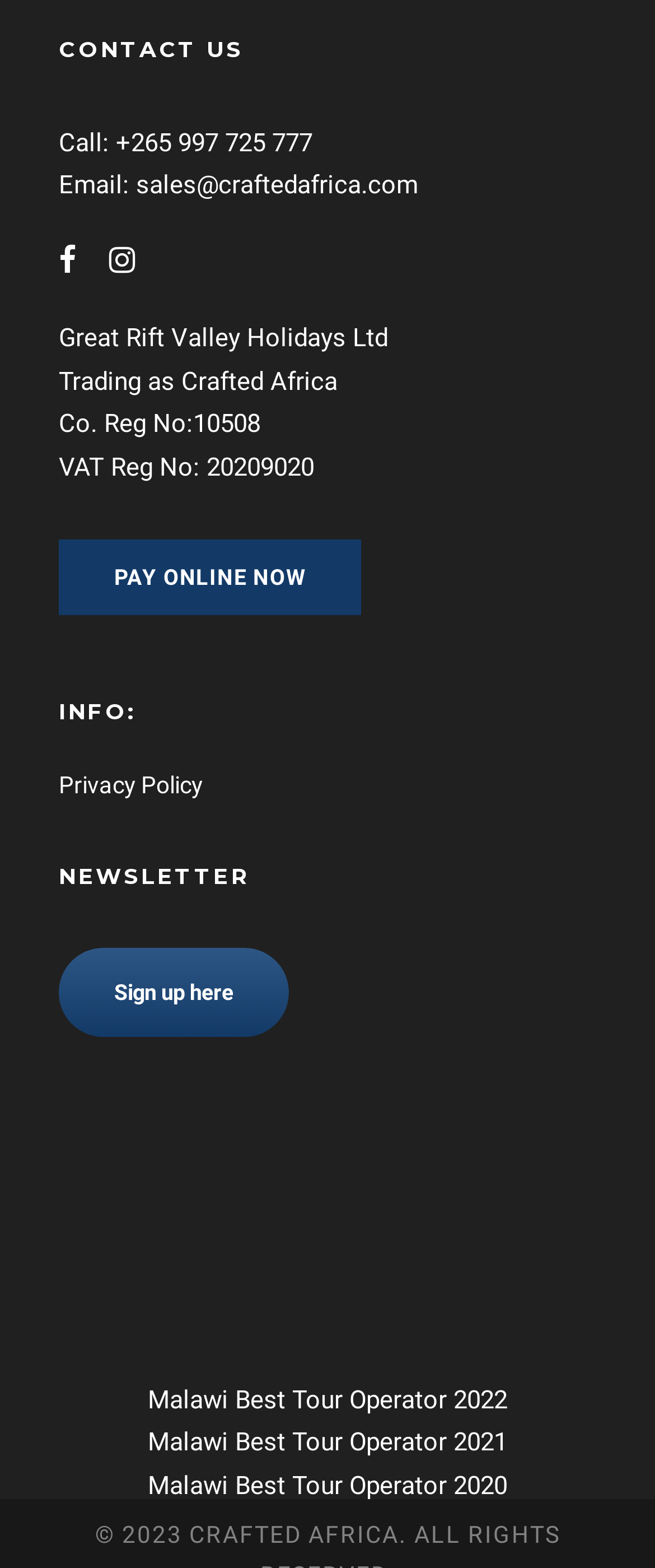Given the description of a UI element: "name="submit" value="Pay Online Now"", identify the bounding box coordinates of the matching element in the webpage screenshot.

[0.09, 0.344, 0.552, 0.393]